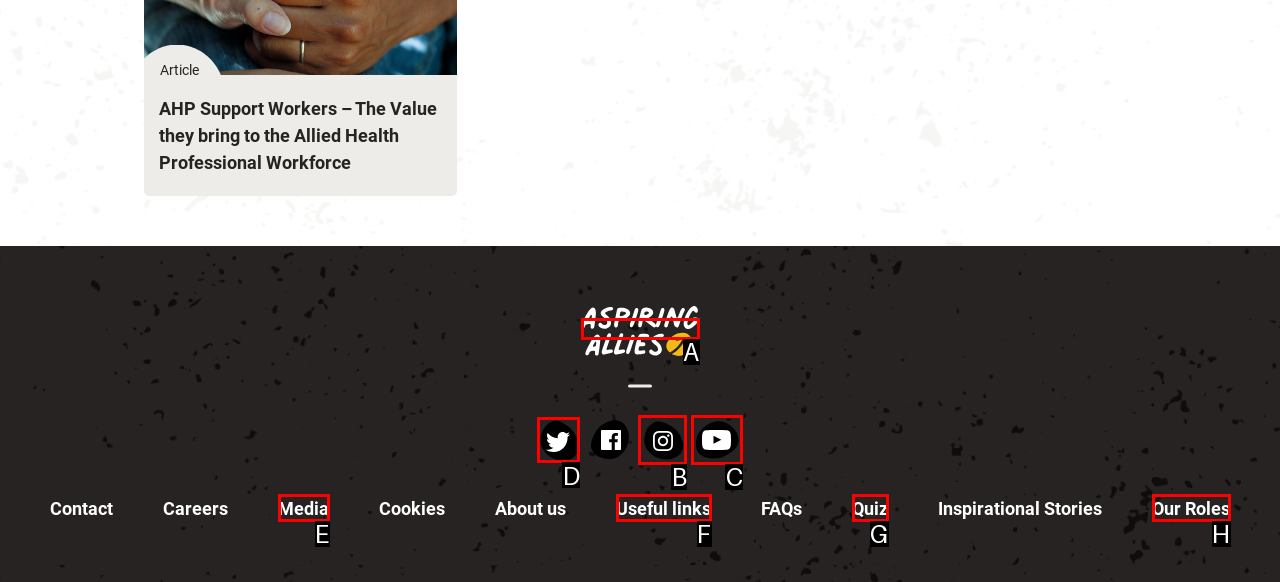Find the correct option to complete this instruction: Visit Twitter page. Reply with the corresponding letter.

D